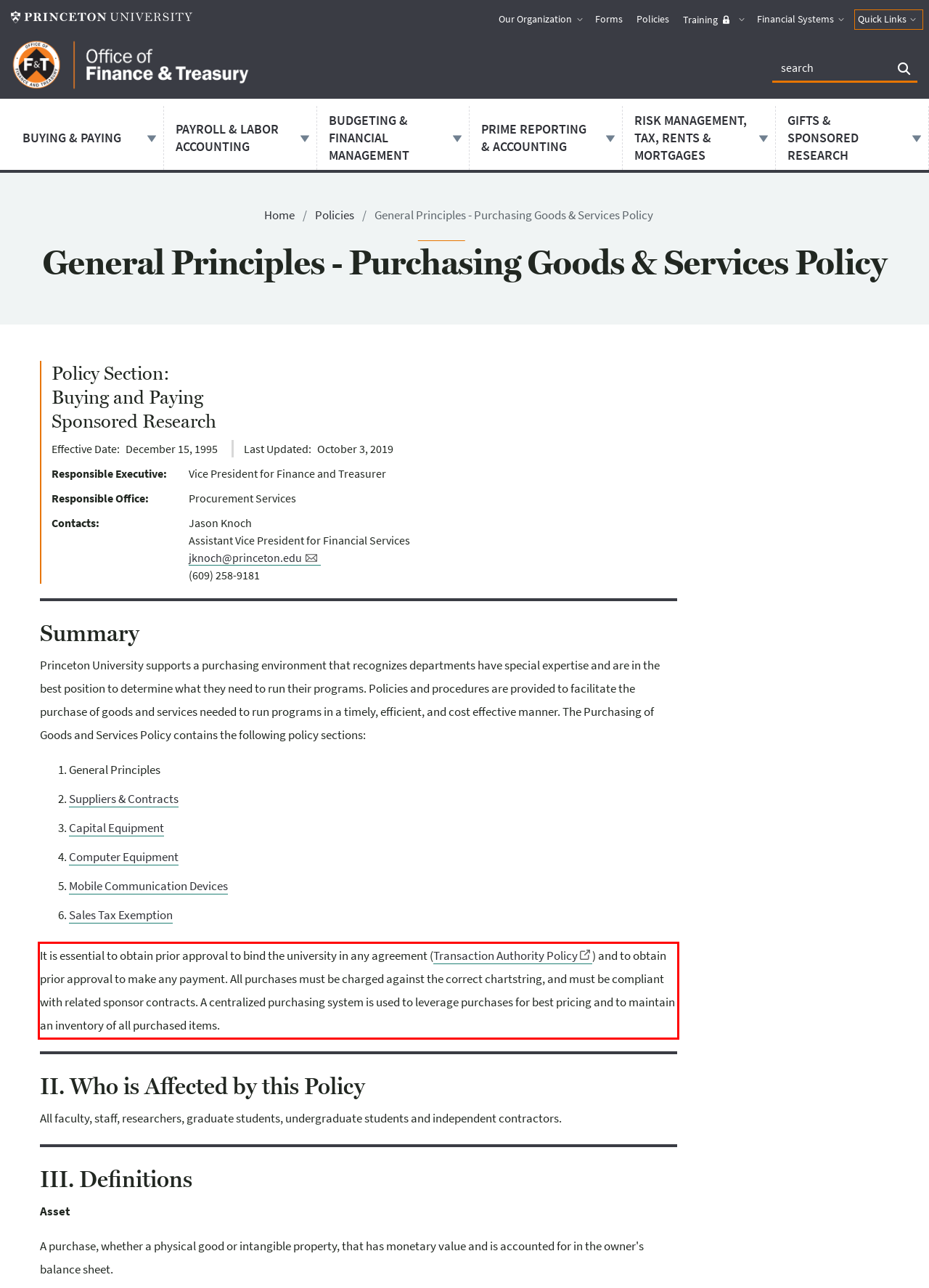Given a webpage screenshot, identify the text inside the red bounding box using OCR and extract it.

It is essential to obtain prior approval to bind the university in any agreement (Transaction Authority Policy (Link is external) (Link opens in new window) ) and to obtain prior approval to make any payment. All purchases must be charged against the correct chartstring, and must be compliant with related sponsor contracts. A centralized purchasing system is used to leverage purchases for best pricing and to maintain an inventory of all purchased items.